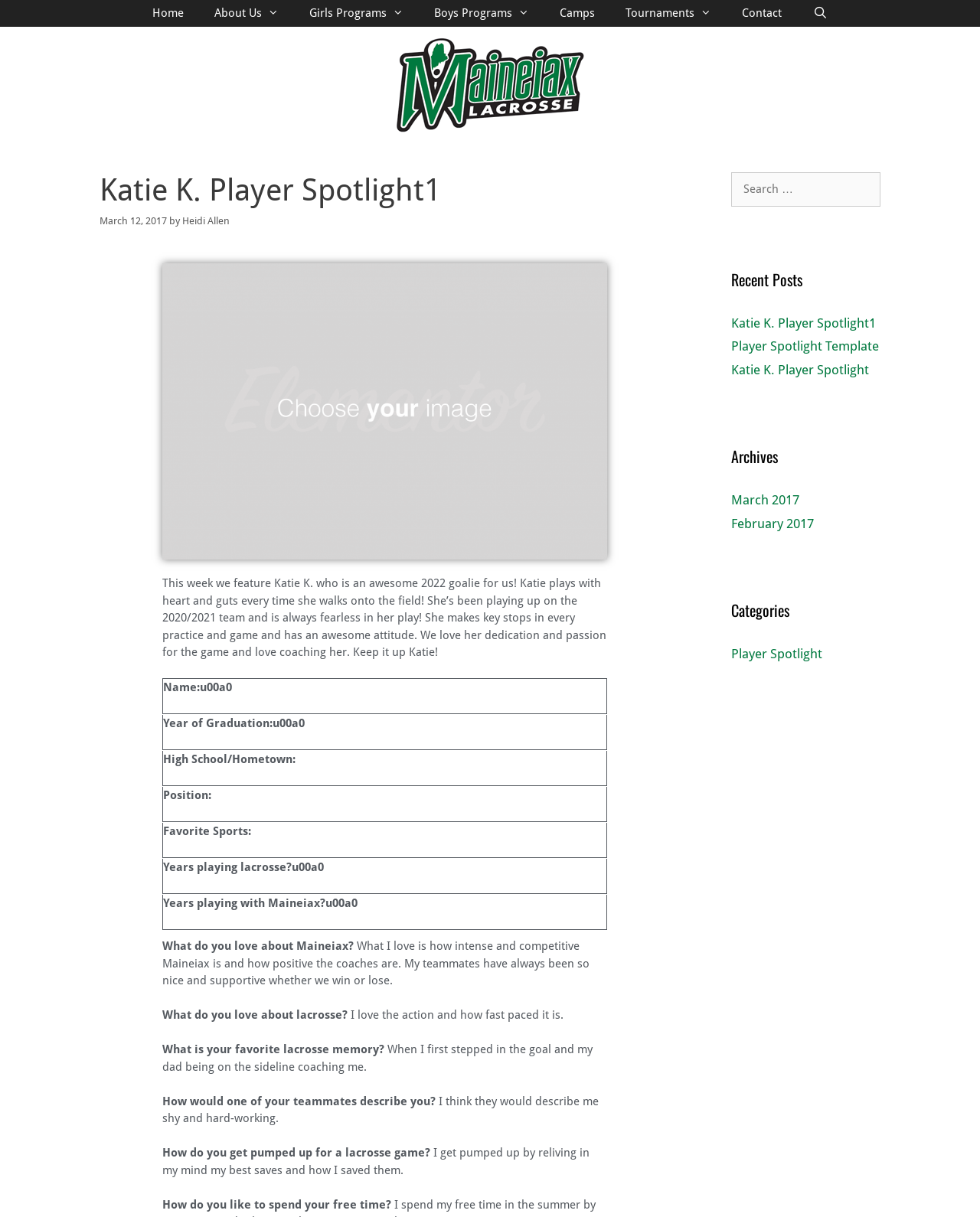Please specify the coordinates of the bounding box for the element that should be clicked to carry out this instruction: "Search for something". The coordinates must be four float numbers between 0 and 1, formatted as [left, top, right, bottom].

[0.746, 0.142, 0.898, 0.169]